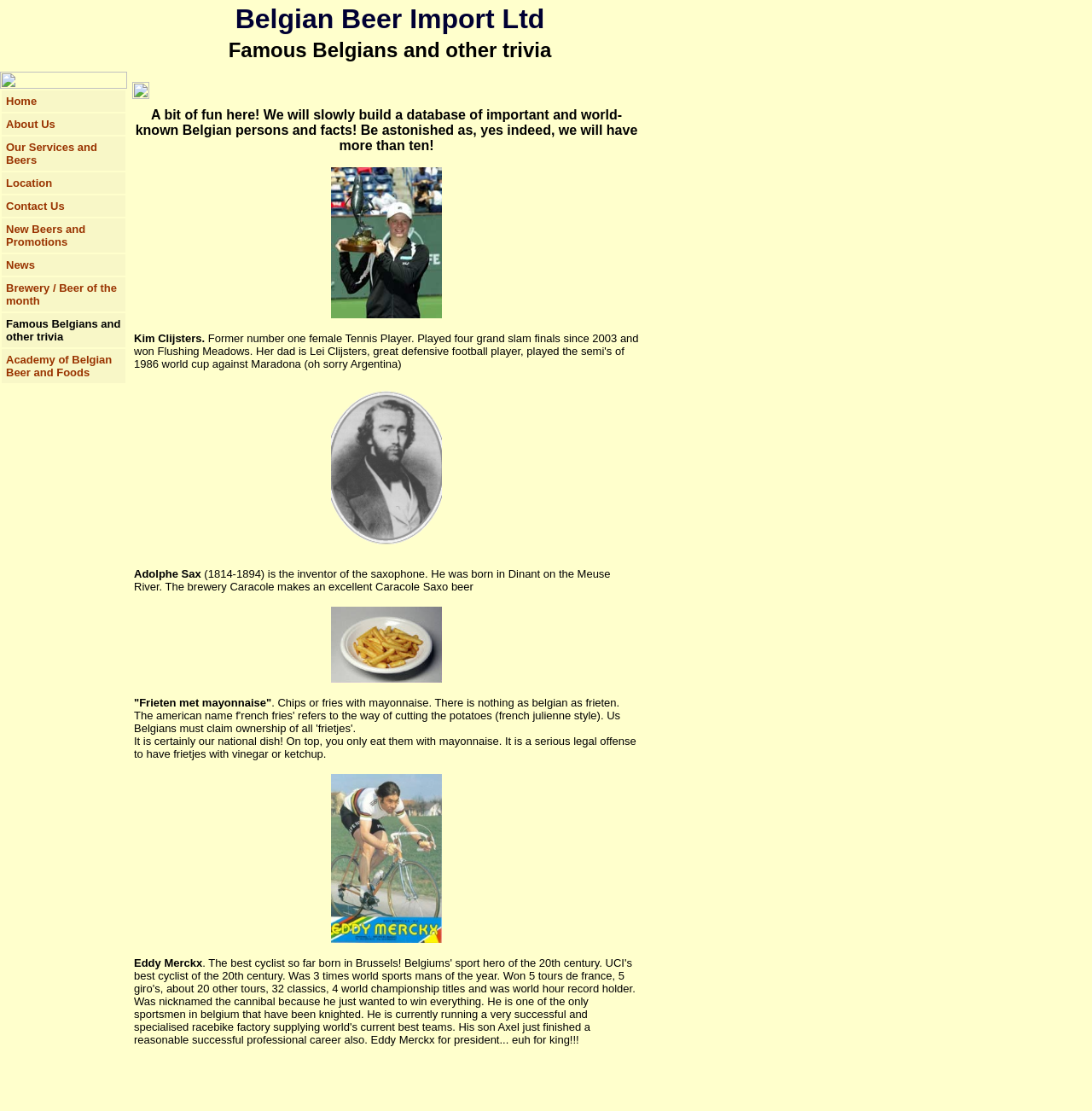What is the name of the instrument invented by Adolphe Sax?
Identify the answer in the screenshot and reply with a single word or phrase.

Saxophone